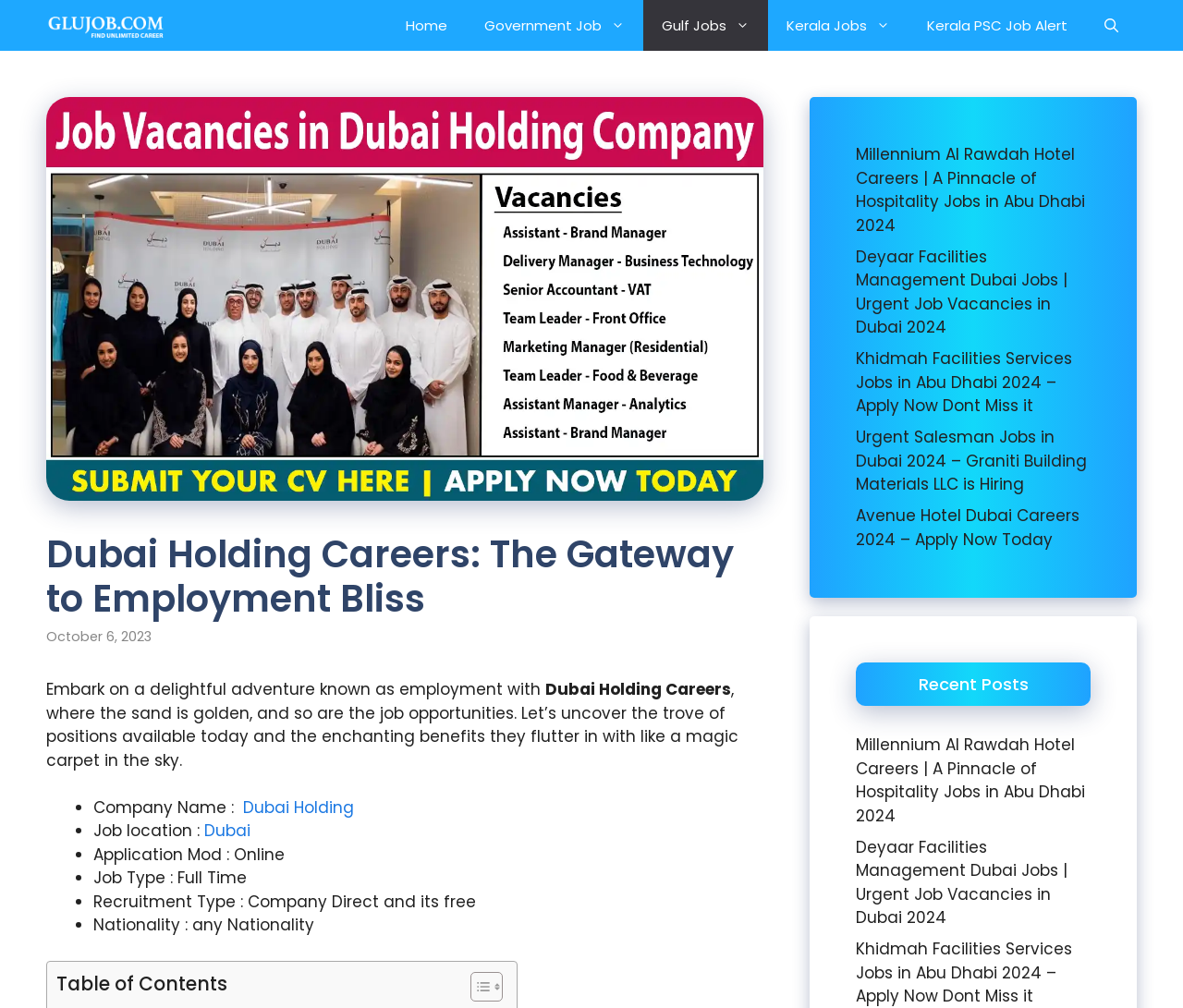Please specify the bounding box coordinates in the format (top-left x, top-left y, bottom-right x, bottom-right y), with all values as floating point numbers between 0 and 1. Identify the bounding box of the UI element described by: aria-label="Open Search Bar"

[0.918, 0.0, 0.961, 0.05]